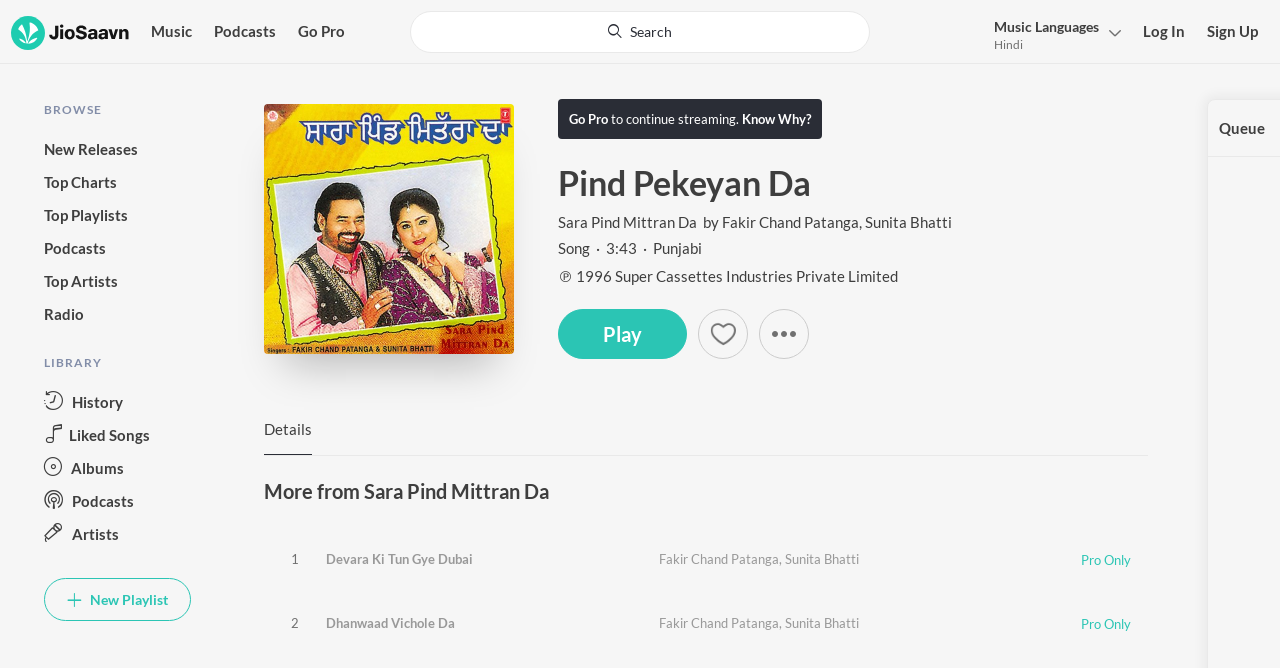Give the bounding box coordinates for the element described as: "Devara Ki Tun Gye Dubai".

[0.254, 0.825, 0.369, 0.849]